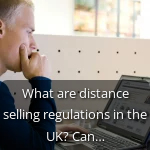Give a short answer to this question using one word or a phrase:
What is the man looking at?

laptop screen